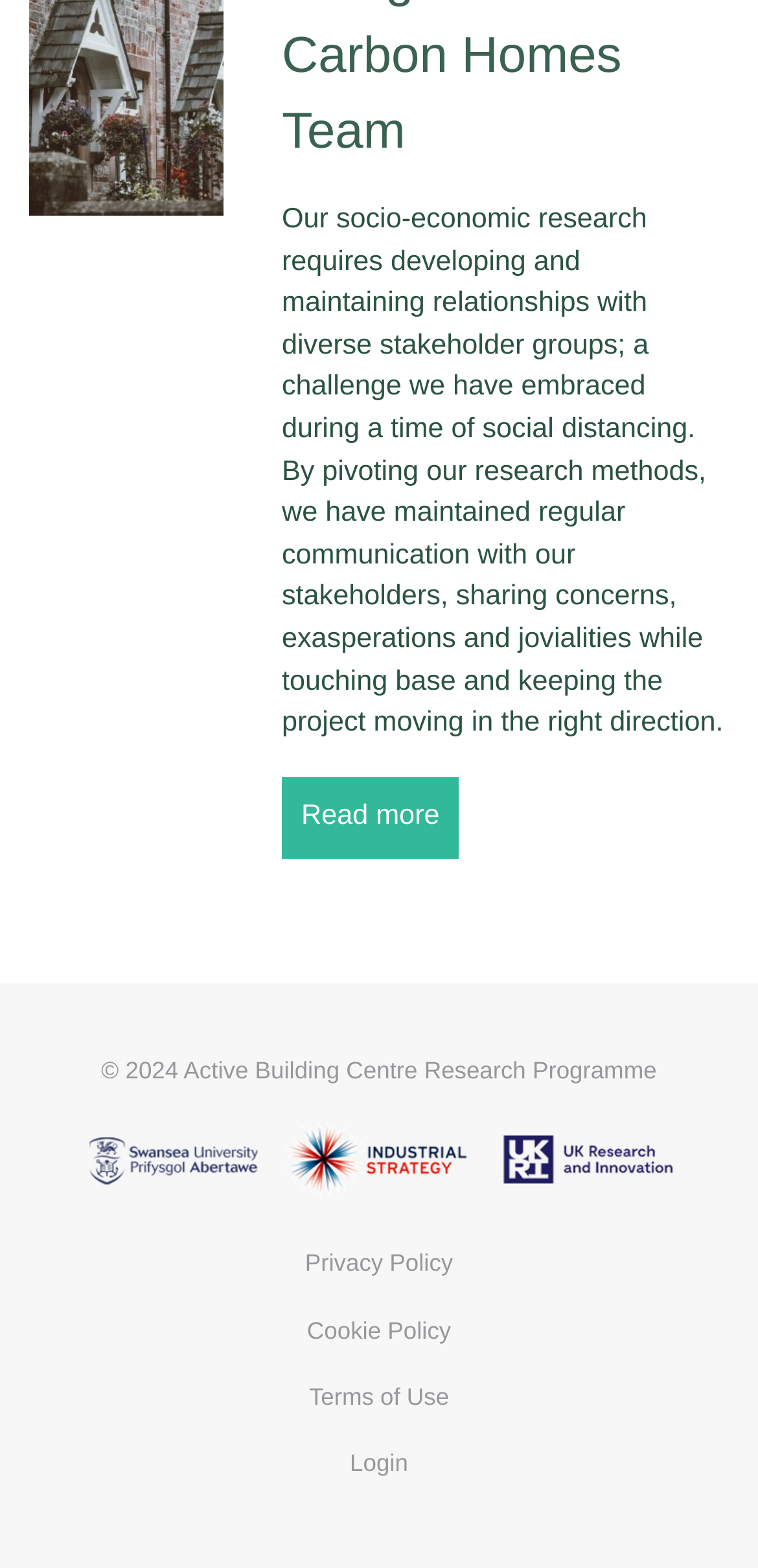Using the image as a reference, answer the following question in as much detail as possible:
What is the position of the 'Read more' button?

I compared the y1 and y2 coordinates of the 'Read more' button with the other elements and found that it is located above the footer section, which starts from y1 = 0.626.